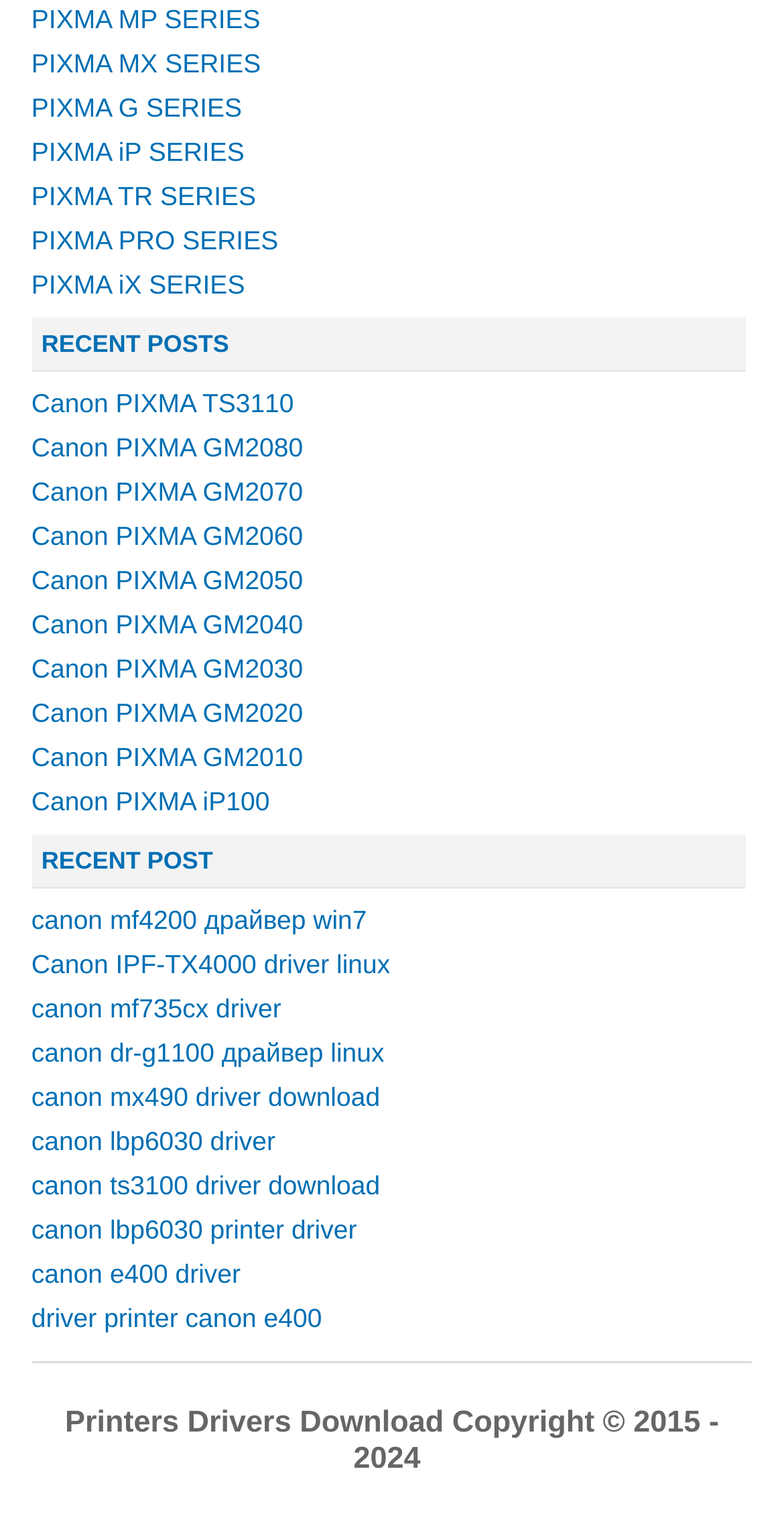Determine the bounding box coordinates for the UI element matching this description: "canon e400 driver".

[0.04, 0.831, 0.307, 0.85]